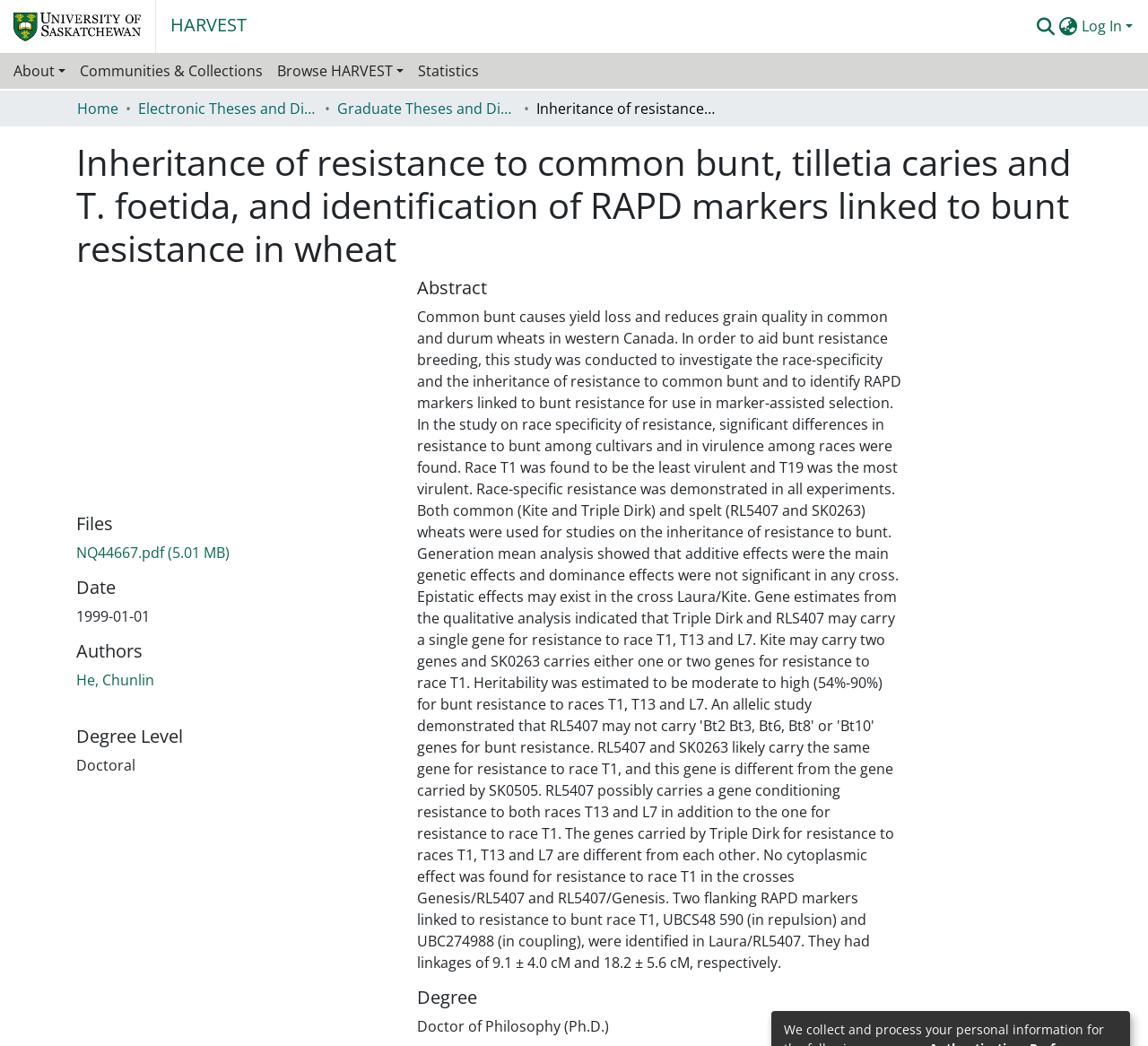Refer to the image and offer a detailed explanation in response to the question: What is the file format of the downloadable file?

I found the answer by looking at the link 'NQ44667.pdf (5.01 MB)' under the 'Files' heading, which indicates that the downloadable file is in PDF format.